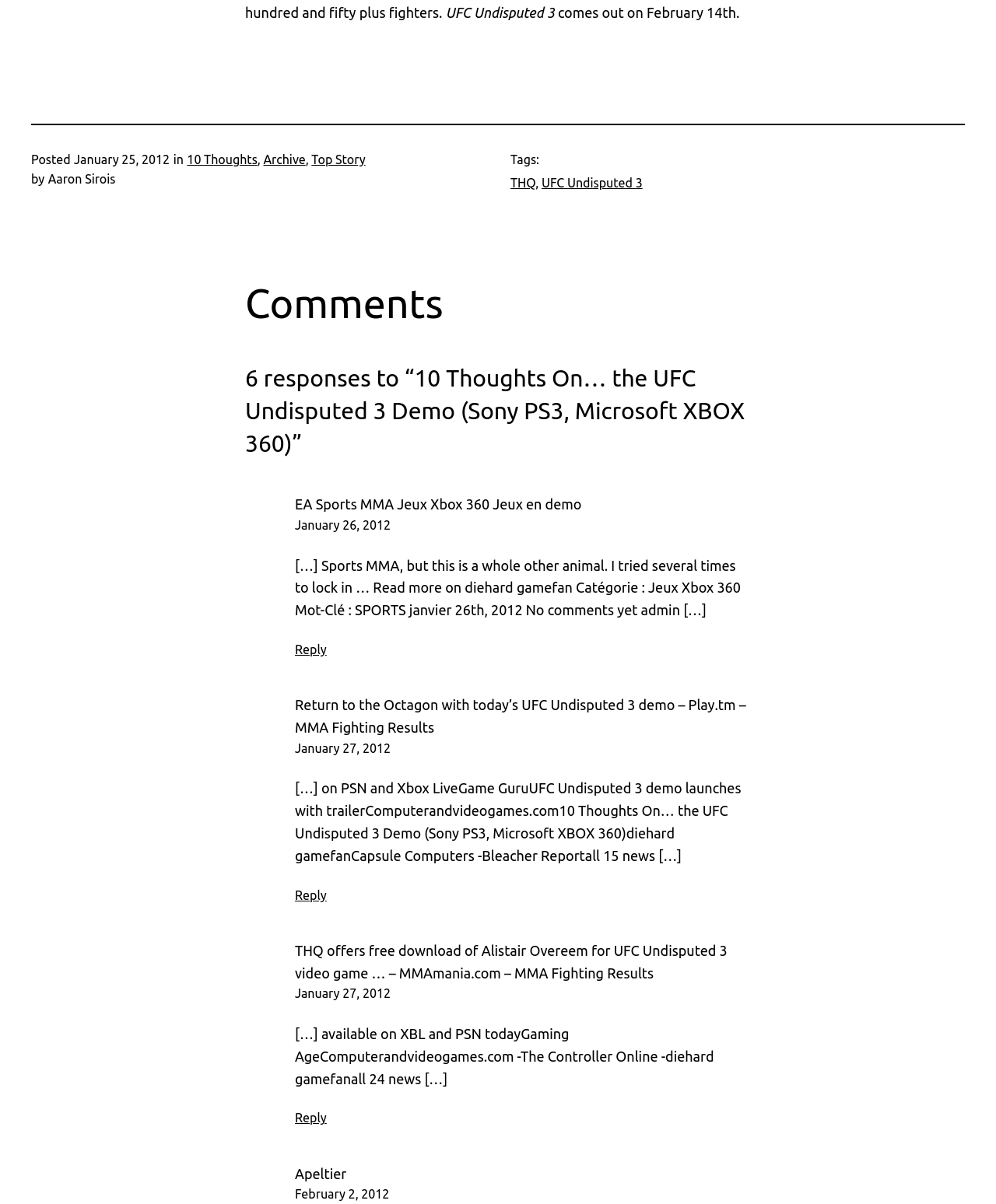Locate the bounding box coordinates of the UI element described by: "January 26, 2012". Provide the coordinates as four float numbers between 0 and 1, formatted as [left, top, right, bottom].

[0.296, 0.43, 0.392, 0.442]